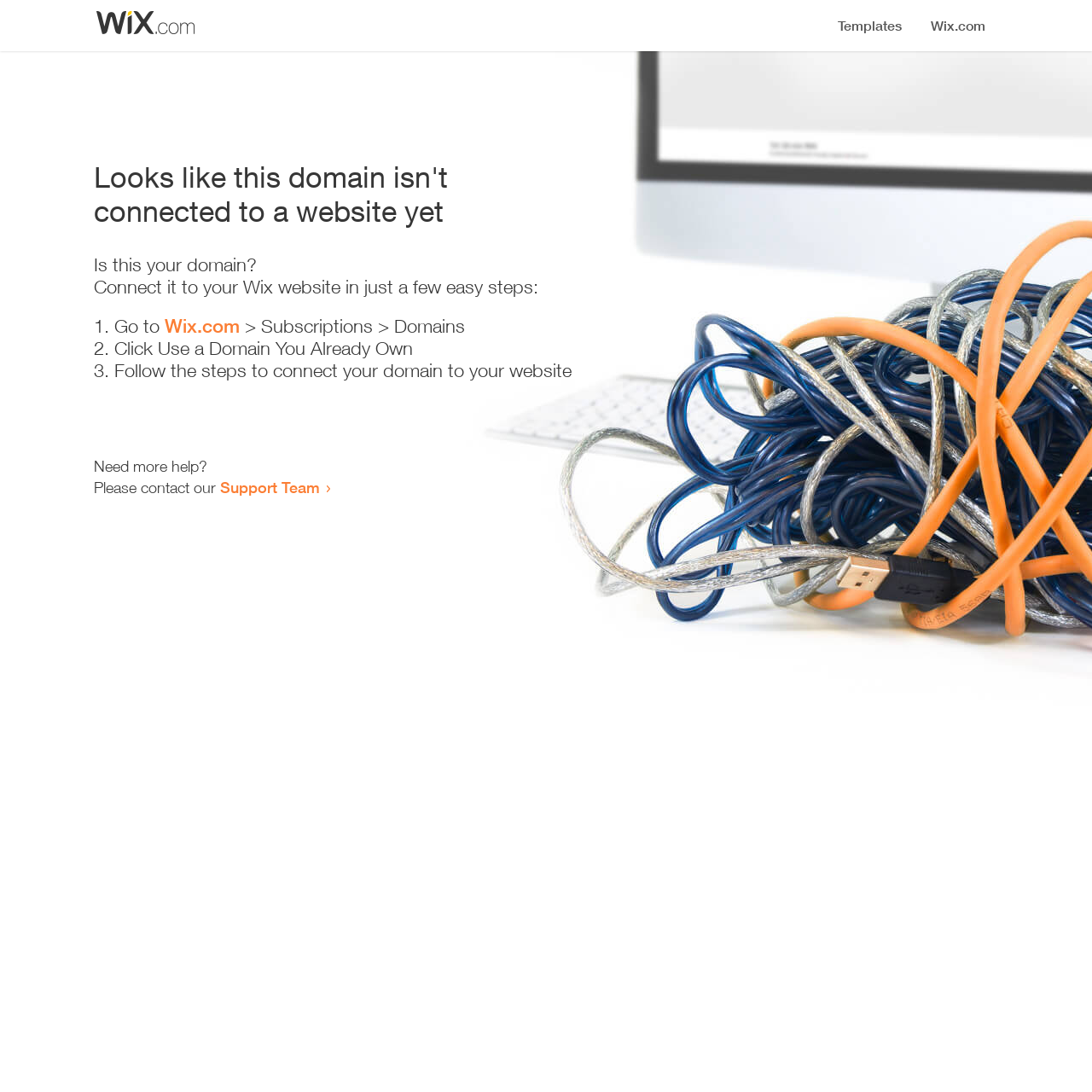What is the status of this domain? Analyze the screenshot and reply with just one word or a short phrase.

Not connected